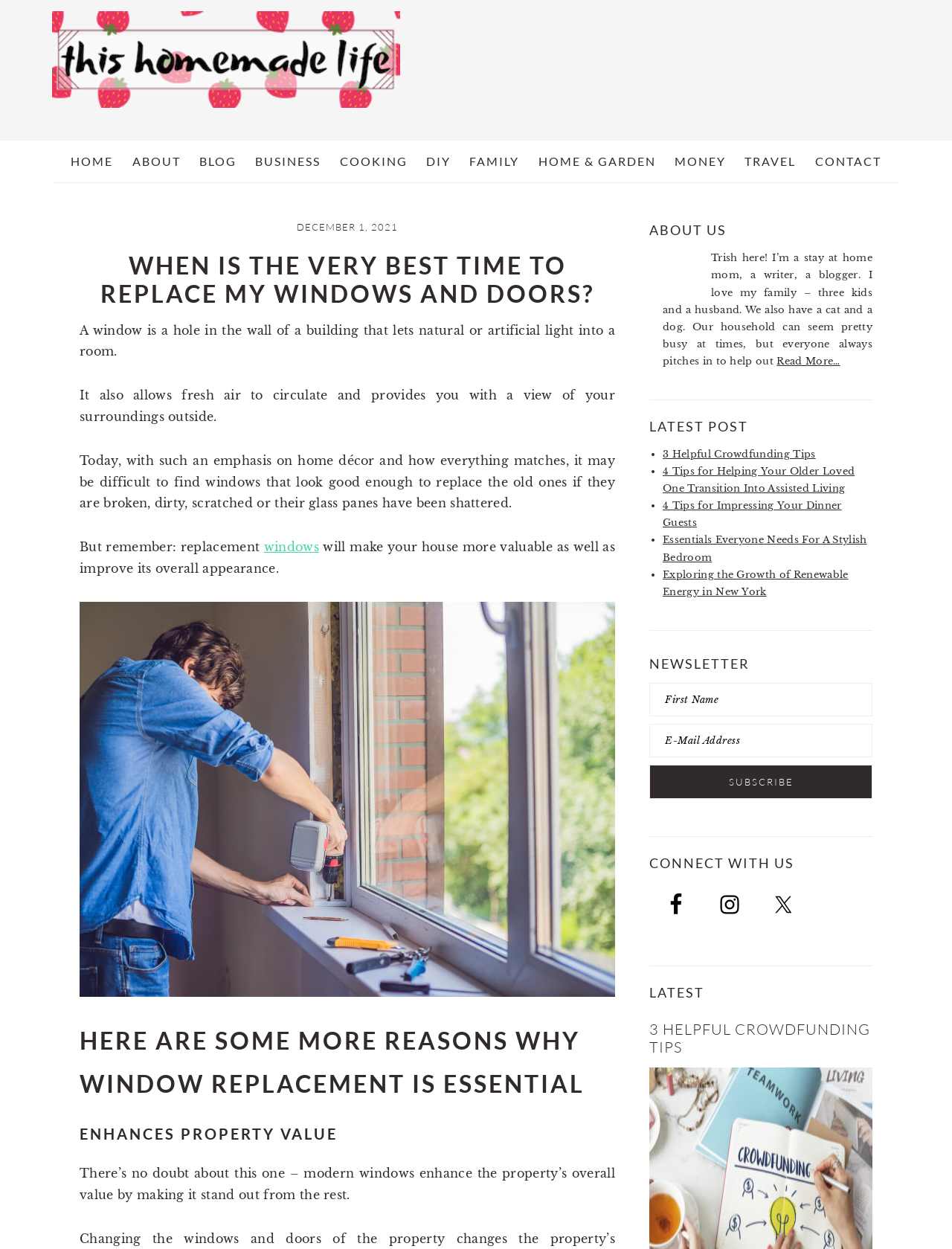Please determine the bounding box coordinates, formatted as (top-left x, top-left y, bottom-right x, bottom-right y), with all values as floating point numbers between 0 and 1. Identify the bounding box of the region described as: FirmaSite

None